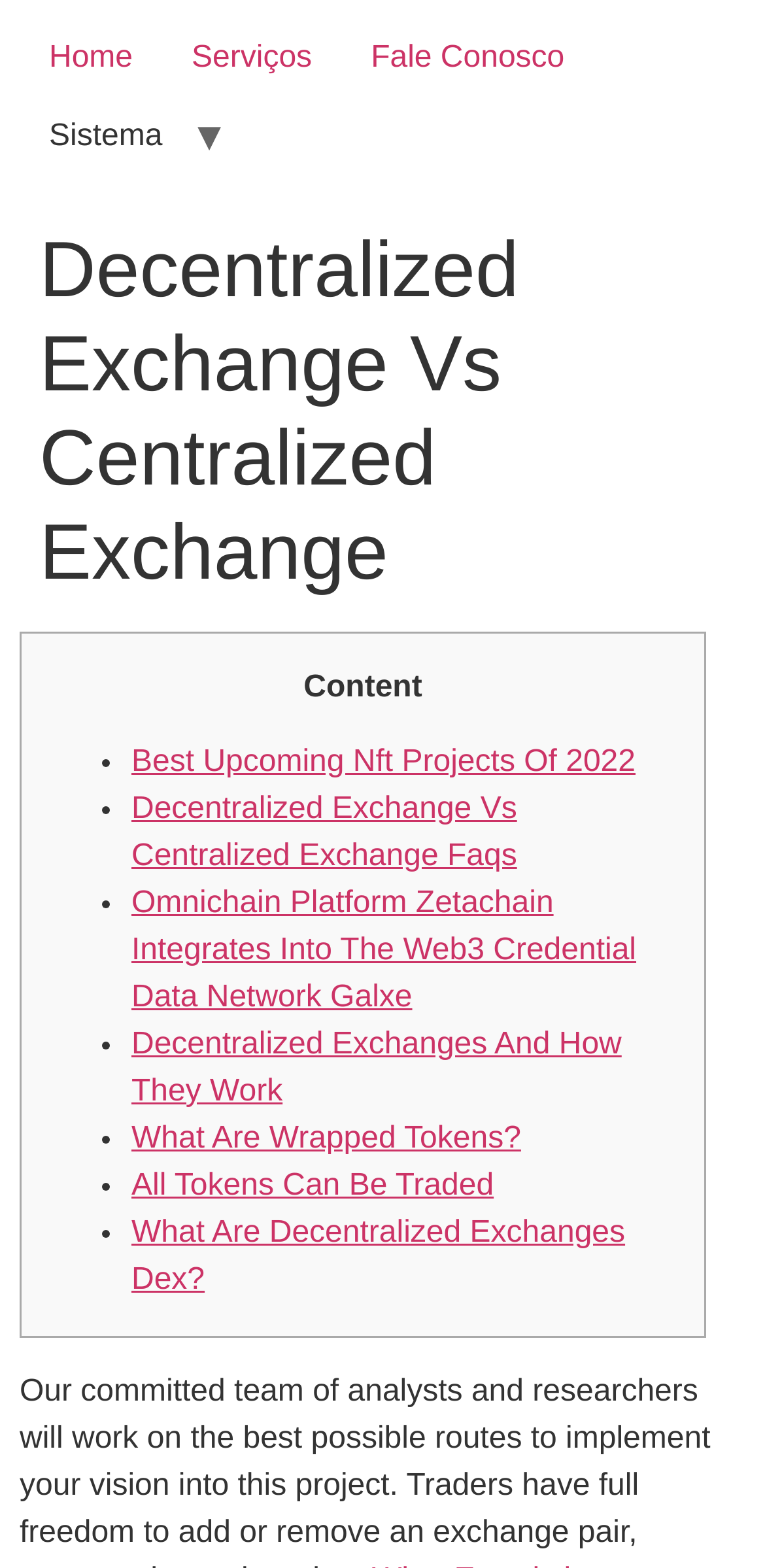Given the description "Sistema", provide the bounding box coordinates of the corresponding UI element.

[0.026, 0.062, 0.251, 0.112]